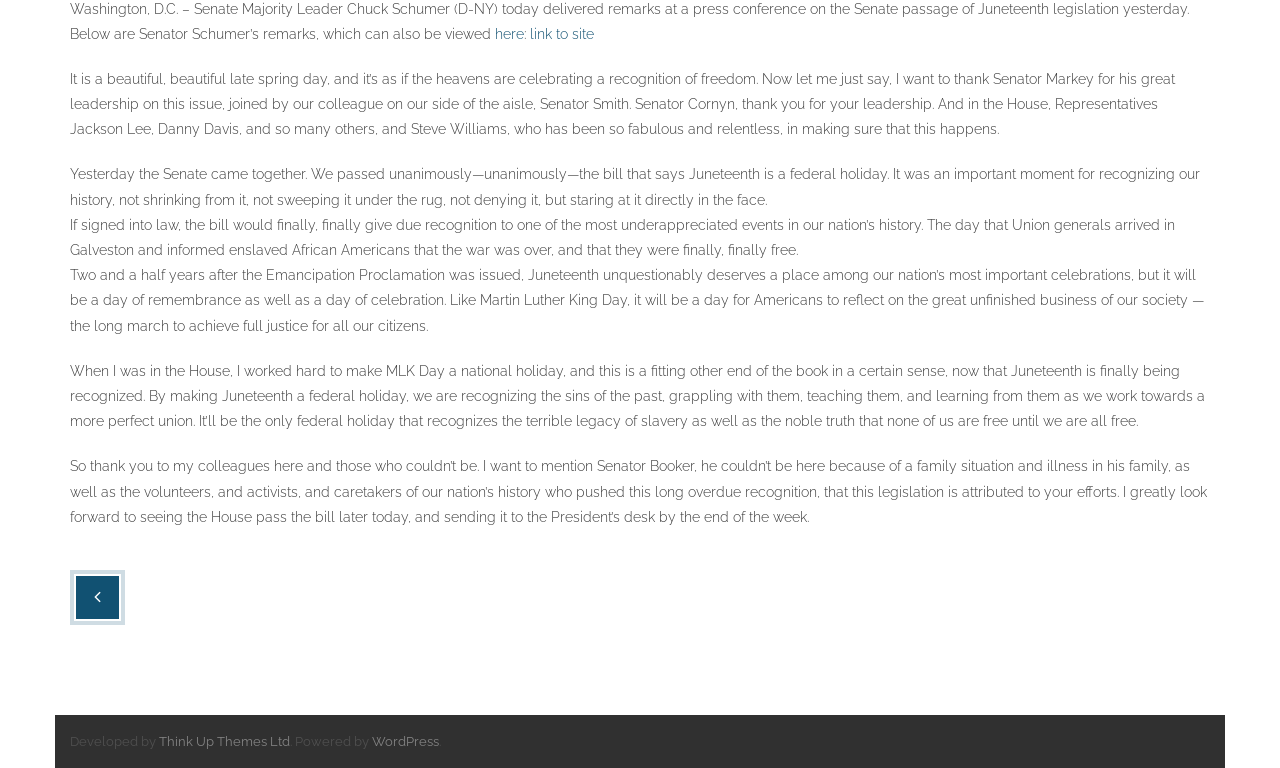Provide the bounding box coordinates for the UI element that is described by this text: "Think Up Themes Ltd". The coordinates should be in the form of four float numbers between 0 and 1: [left, top, right, bottom].

[0.124, 0.956, 0.227, 0.975]